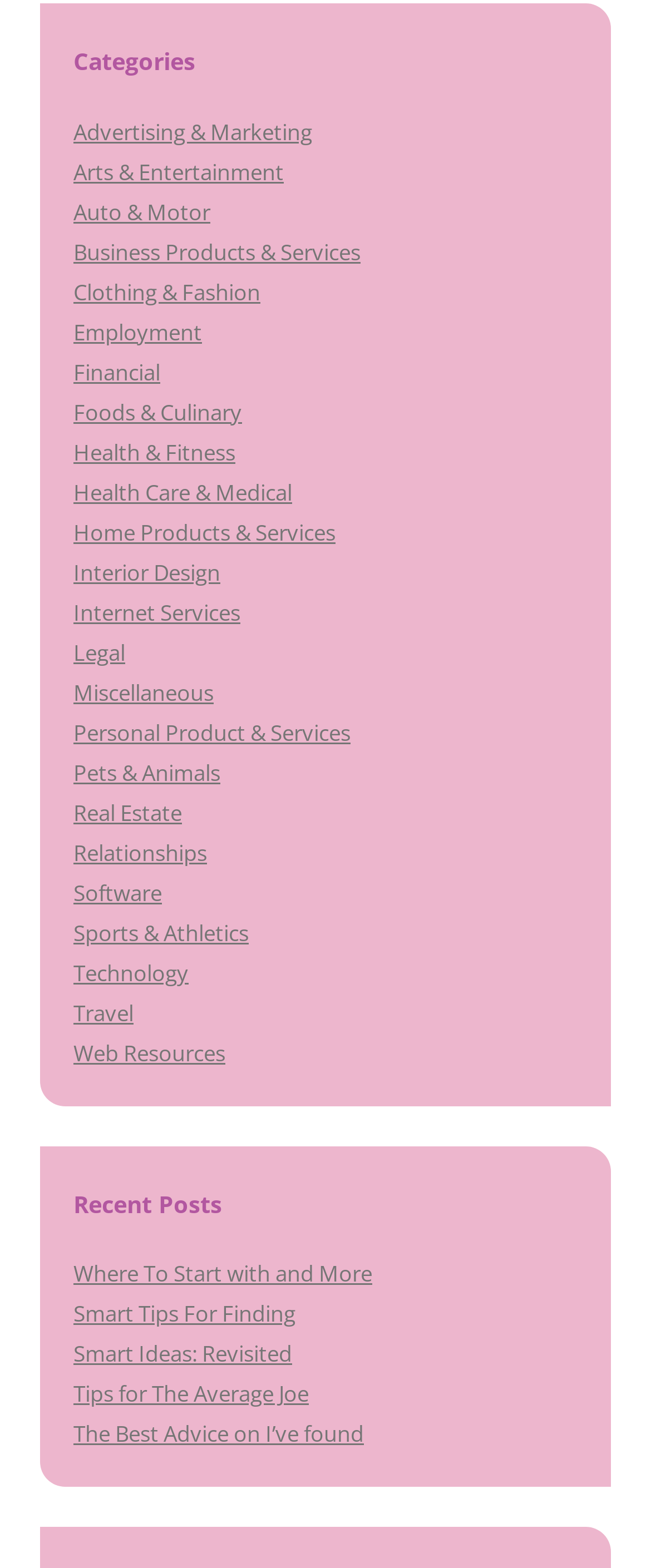Highlight the bounding box coordinates of the element that should be clicked to carry out the following instruction: "Learn about ECG Test". The coordinates must be given as four float numbers ranging from 0 to 1, i.e., [left, top, right, bottom].

None